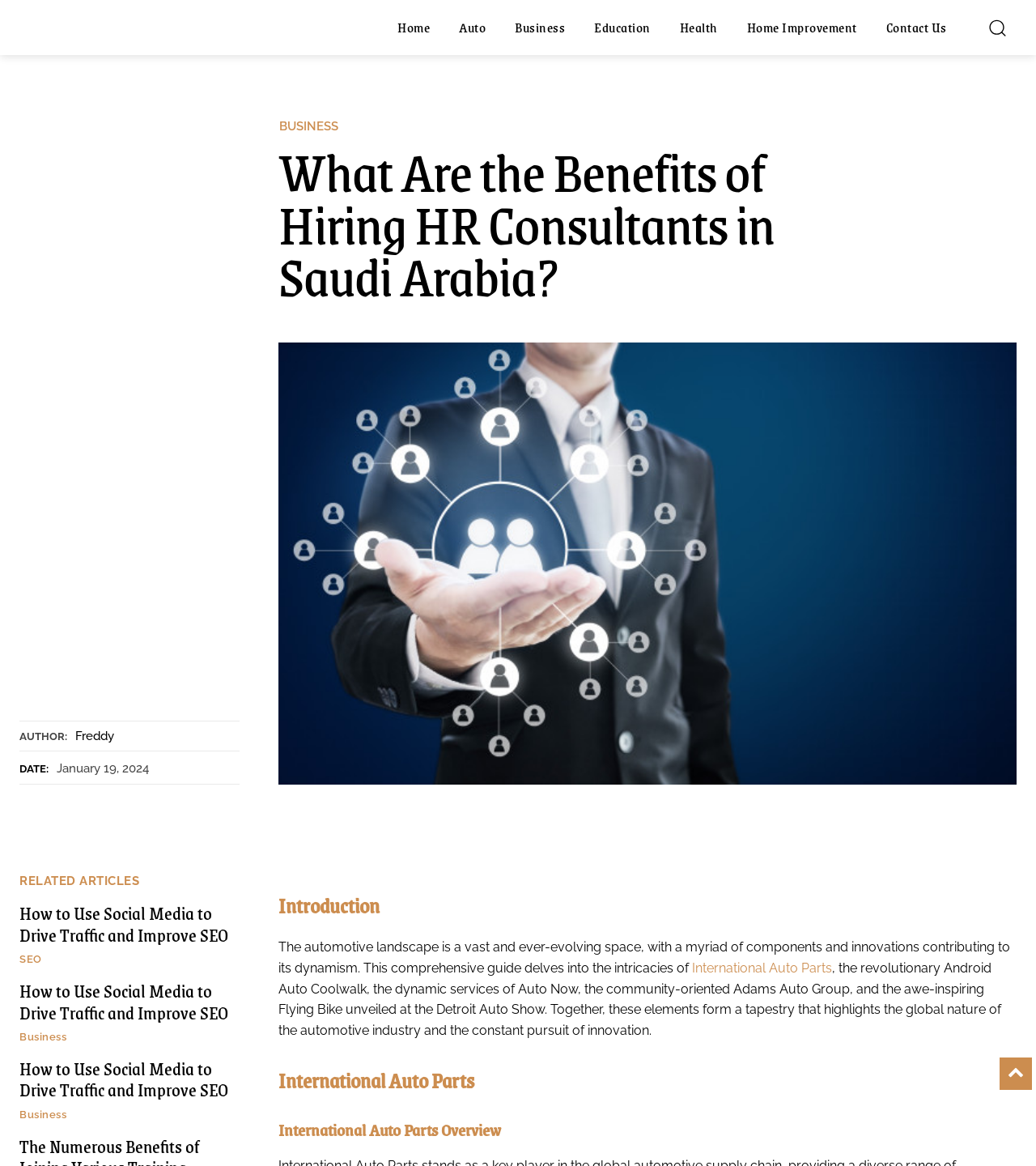Please determine the bounding box coordinates of the element to click in order to execute the following instruction: "Search for something". The coordinates should be four float numbers between 0 and 1, specified as [left, top, right, bottom].

[0.944, 0.007, 0.981, 0.04]